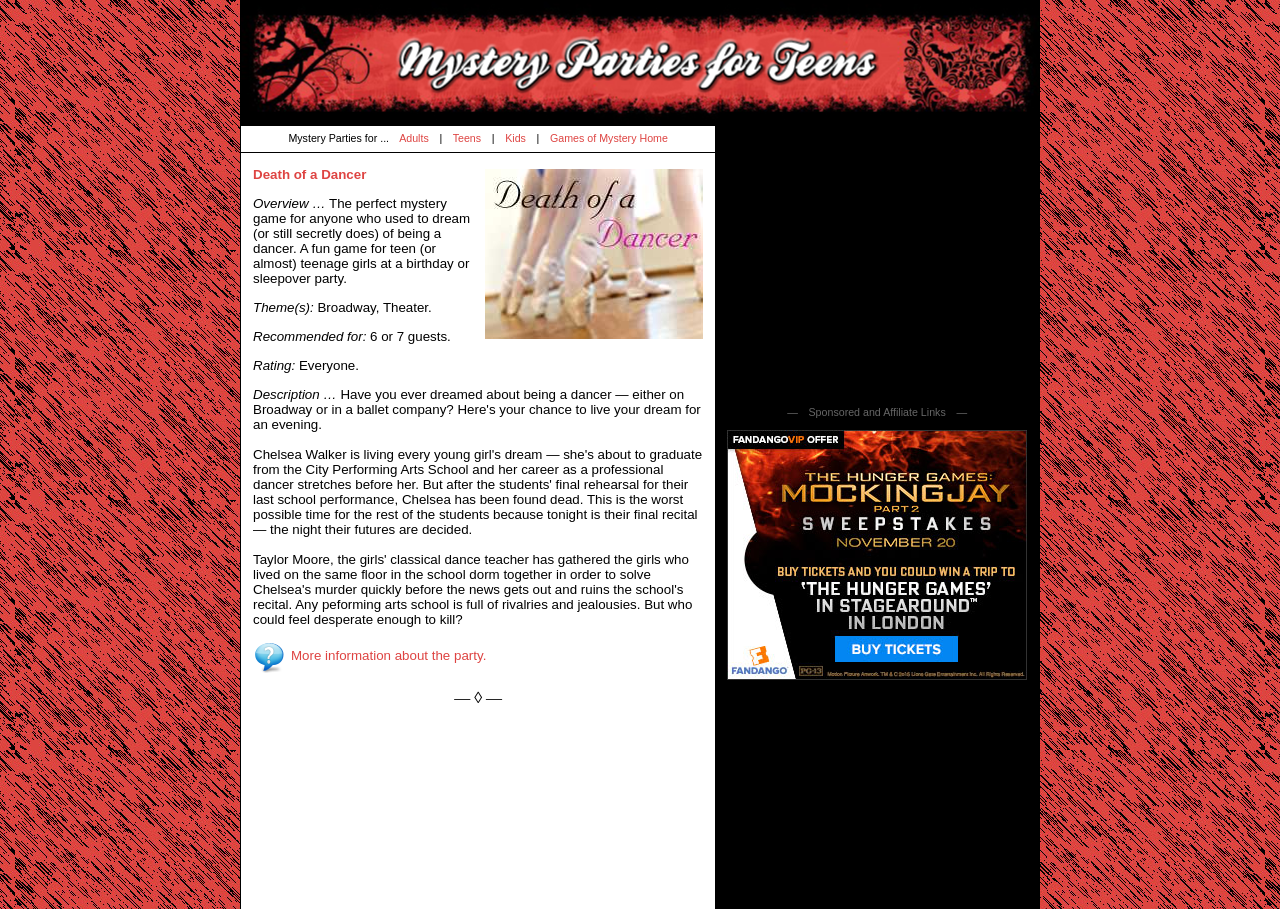From the element description: "How are you Helping?", extract the bounding box coordinates of the UI element. The coordinates should be expressed as four float numbers between 0 and 1, in the order [left, top, right, bottom].

None